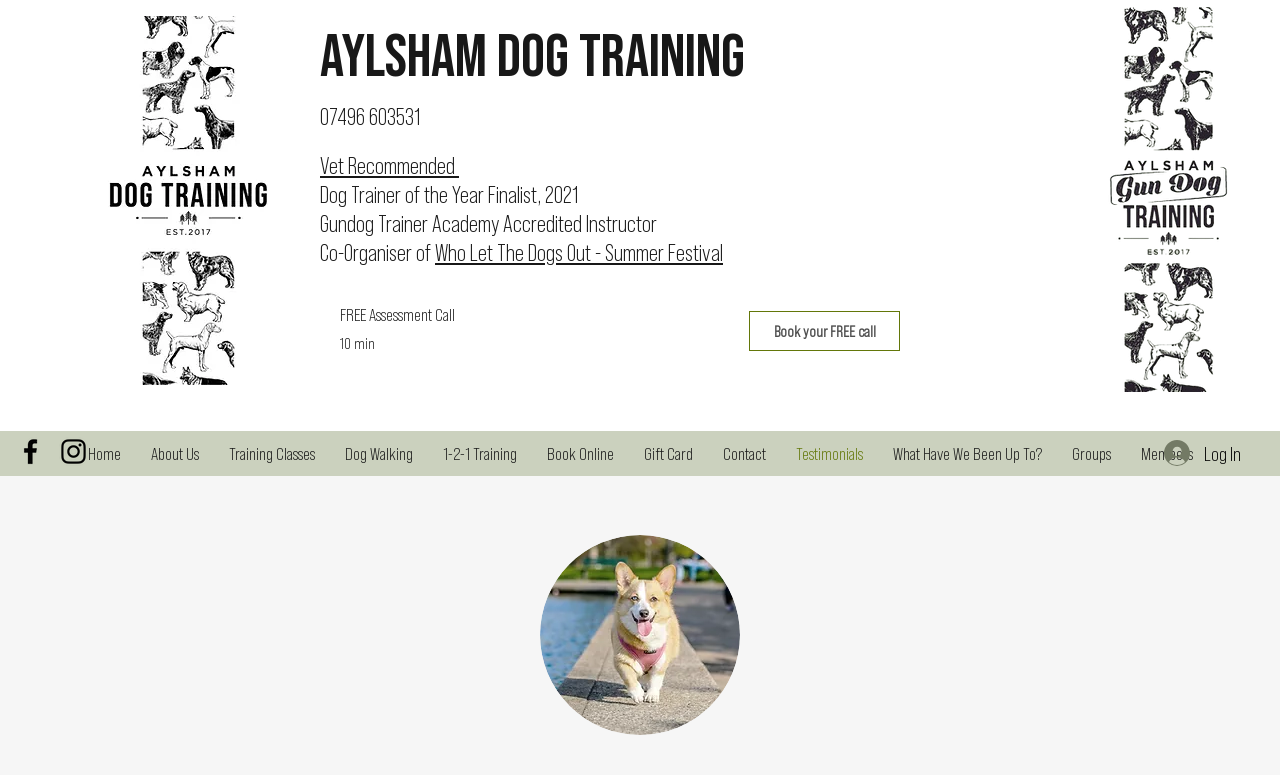Find and provide the bounding box coordinates for the UI element described with: "Book your FREE call".

[0.585, 0.401, 0.703, 0.452]